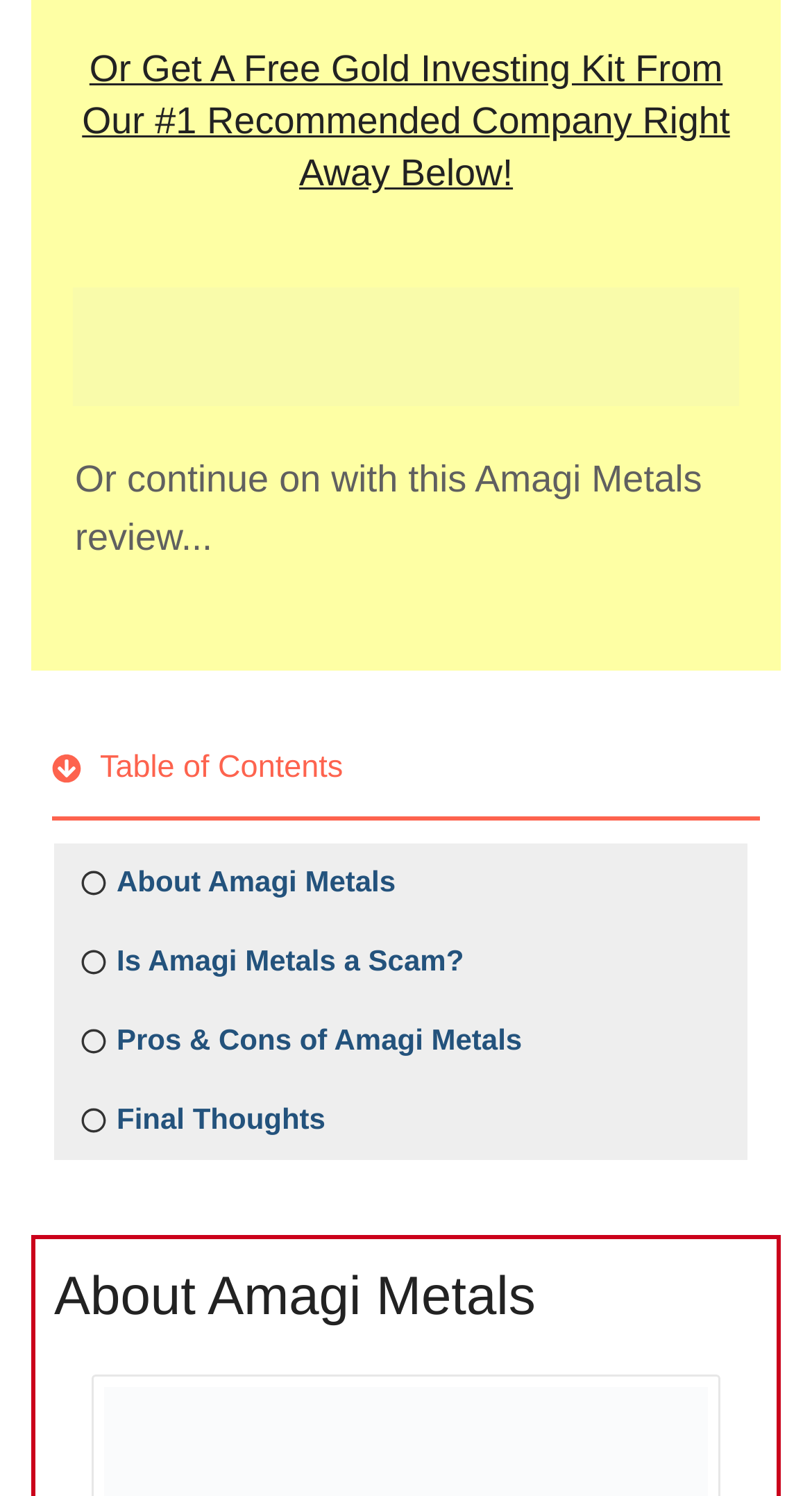Using the webpage screenshot and the element description About Amagi Metals, determine the bounding box coordinates. Specify the coordinates in the format (top-left x, top-left y, bottom-right x, bottom-right y) with values ranging from 0 to 1.

[0.144, 0.576, 0.487, 0.603]